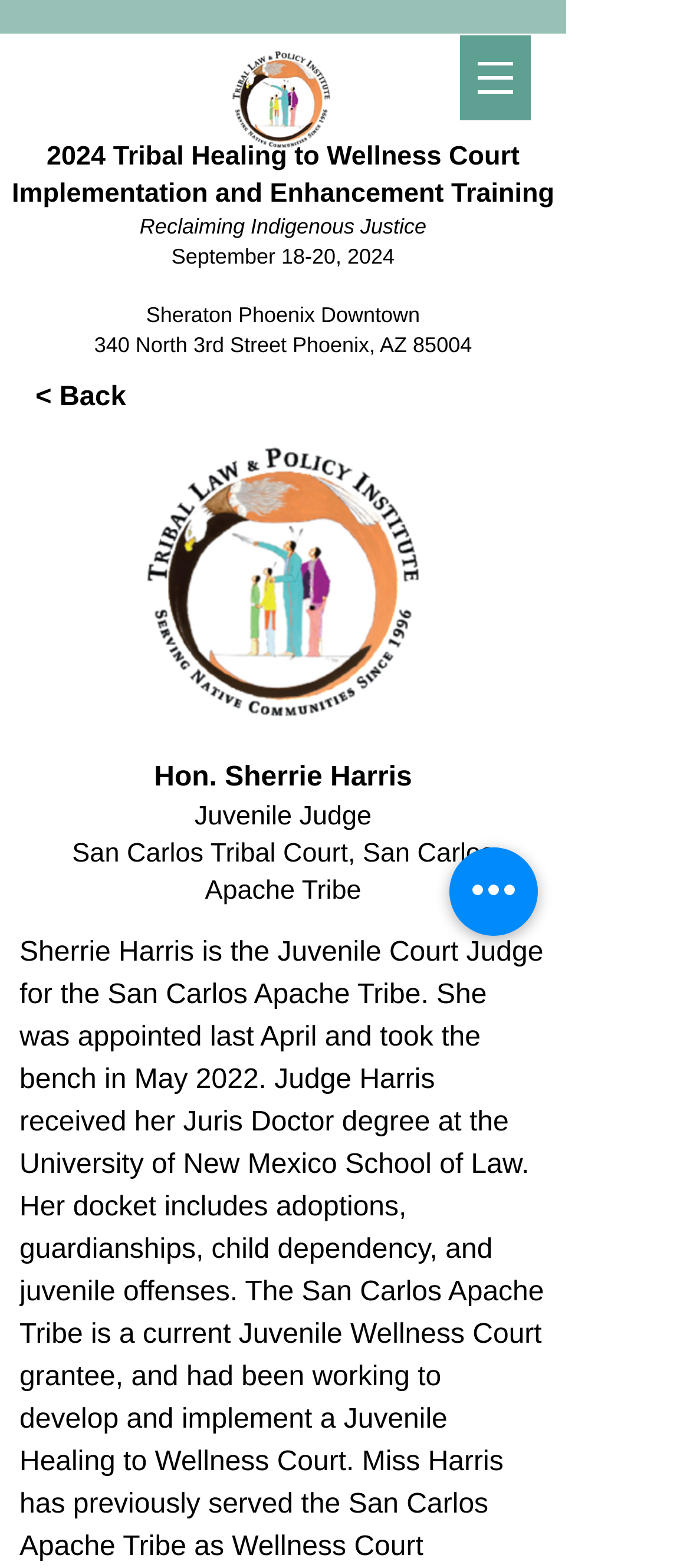Explain the webpage in detail, including its primary components.

The webpage appears to be a profile or biography page for Hon. Sherrie Harris, a Juvenile Judge from the San Carlos Tribal Court, San Carlos Apache Tribe. 

At the top of the page, there is a navigation menu labeled "Site" with a button that has a popup menu. This navigation menu is positioned near the top right corner of the page. 

To the left of the navigation menu, there is a logo image, specifically the TLPI logo, which is also a link. 

Below the navigation menu, there are several lines of text that provide information about an event. The first line reads "2024 Tribal Healing to Wellness Court" and is followed by "Implementation and Enhancement Training" and then "Reclaiming Indigenous Justice". The date and location of the event are also provided: "September 18-20, 2024" at the "Sheraton Phoenix Downtown" located at "340 North 3rd Street Phoenix, AZ 85004". 

On the left side of the page, there is a link labeled "< Back". Below this link, there is another instance of the TLPI logo. 

The main content of the page is focused on Hon. Sherrie Harris, with her name and title "Juvenile Judge" displayed prominently. Her affiliation with the "San Carlos Tribal Court, San Carlos Apache Tribe" is also mentioned. 

At the bottom right corner of the page, there is a button labeled "Quick actions".